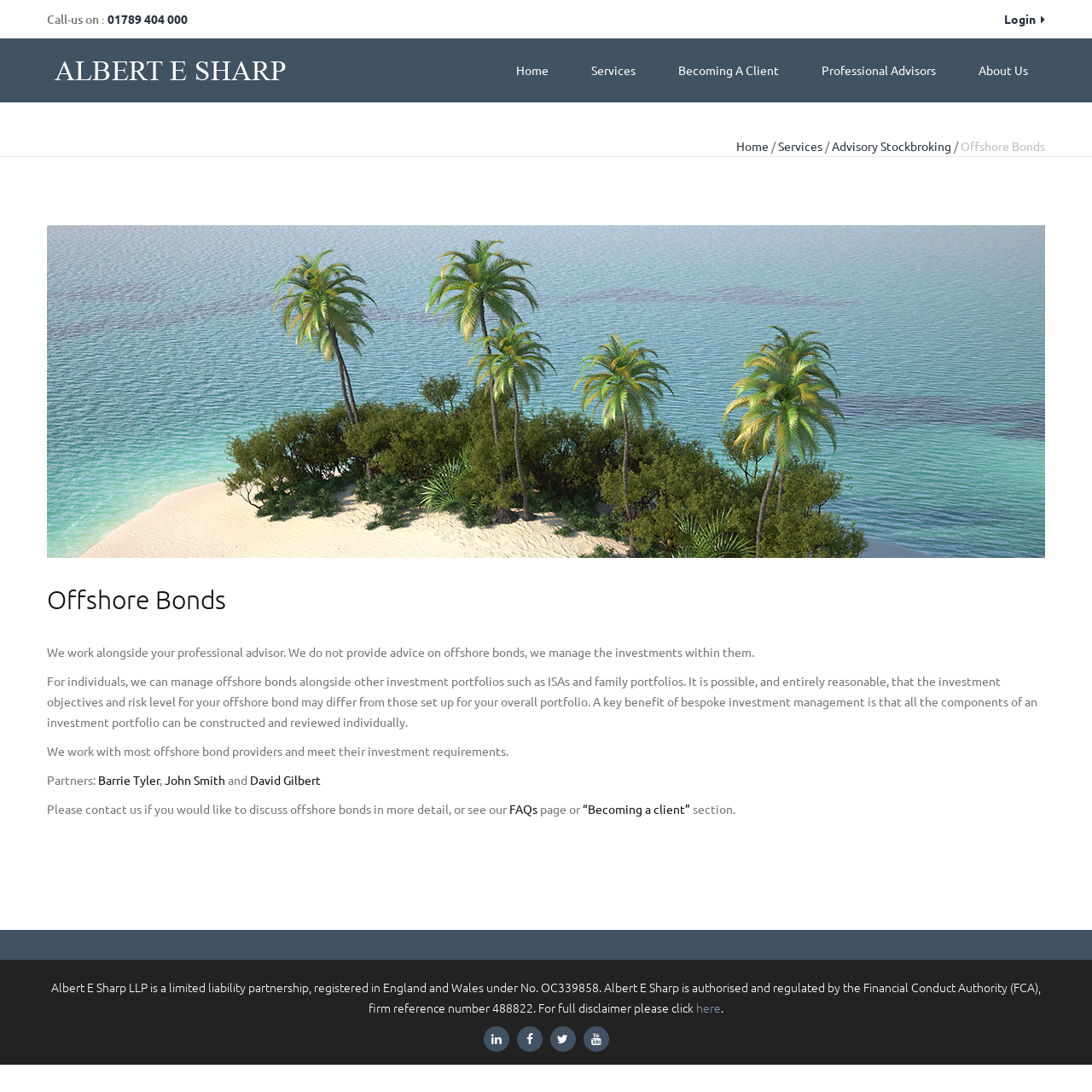Respond to the question below with a single word or phrase: What is the name of the authority that regulates Albert E Sharp?

Financial Conduct Authority (FCA)